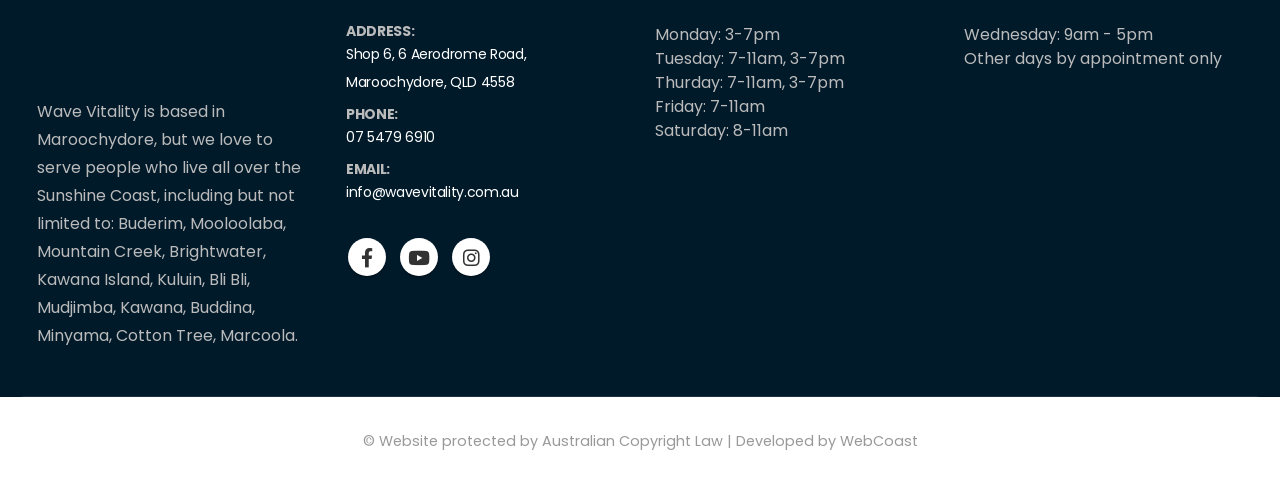Provide your answer to the question using just one word or phrase: What are the social media platforms Wave Vitality is on?

Facebook, Youtube, Instagram